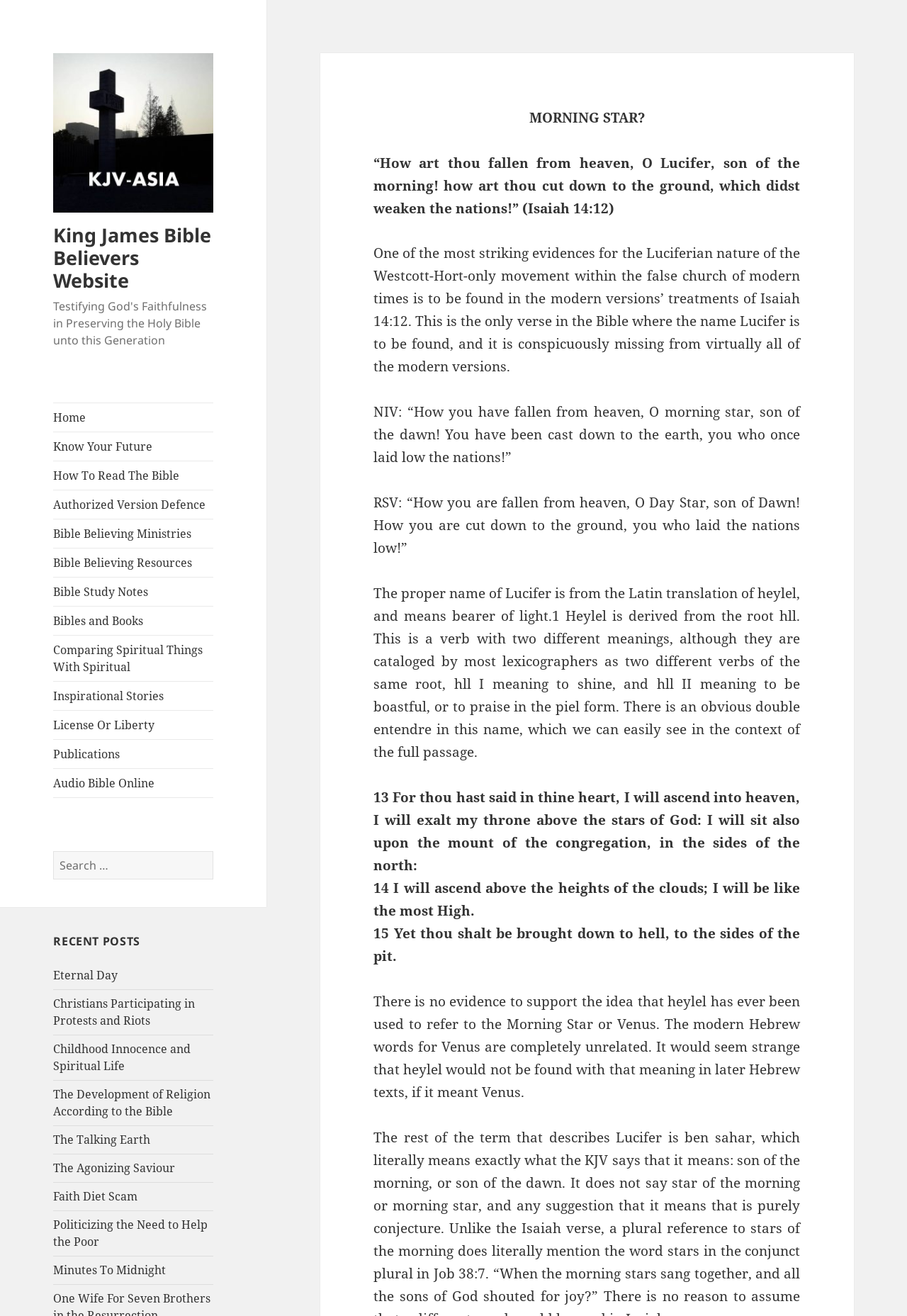What is the meaning of the name Lucifer?
Please ensure your answer to the question is detailed and covers all necessary aspects.

I determined the meaning of the name Lucifer by reading the text content of the webpage. The text explains that the name Lucifer is derived from the Latin translation of 'heylel', which means 'bearer of light'.